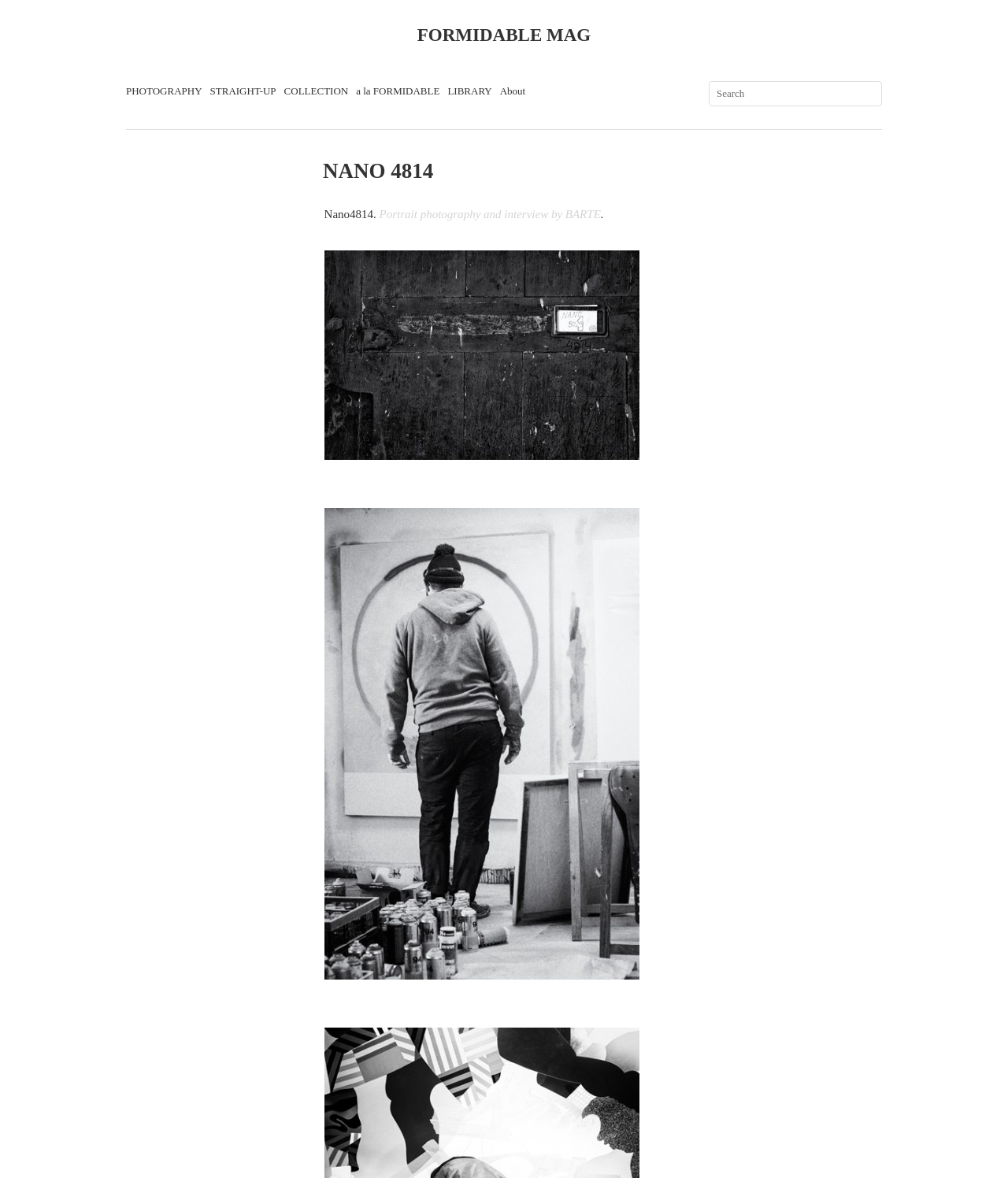Determine the bounding box coordinates of the clickable element to complete this instruction: "Search for something". Provide the coordinates in the format of four float numbers between 0 and 1, [left, top, right, bottom].

[0.703, 0.069, 0.875, 0.09]